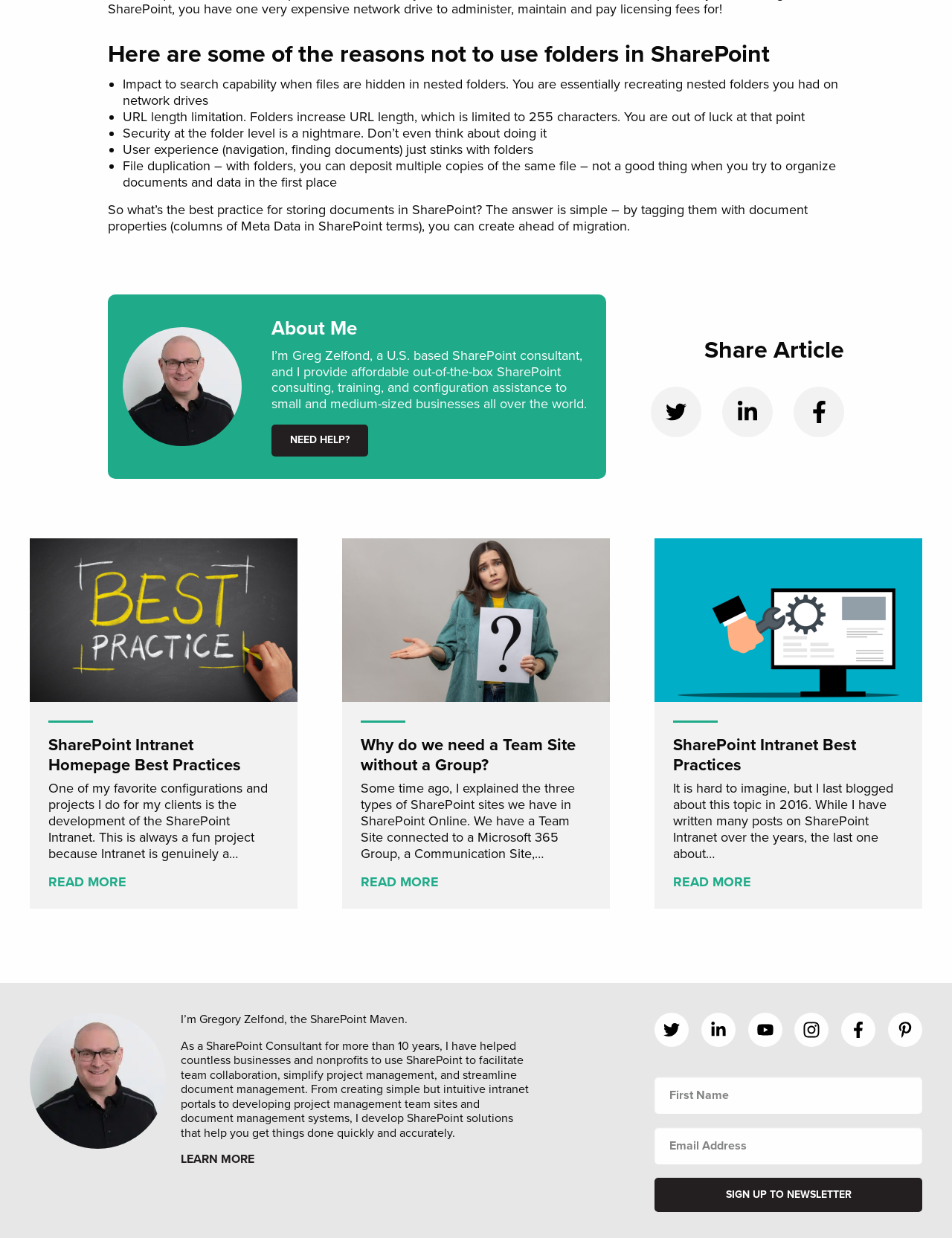Given the element description, predict the bounding box coordinates in the format (top-left x, top-left y, bottom-right x, bottom-right y), using floating point numbers between 0 and 1: Contact Us

None